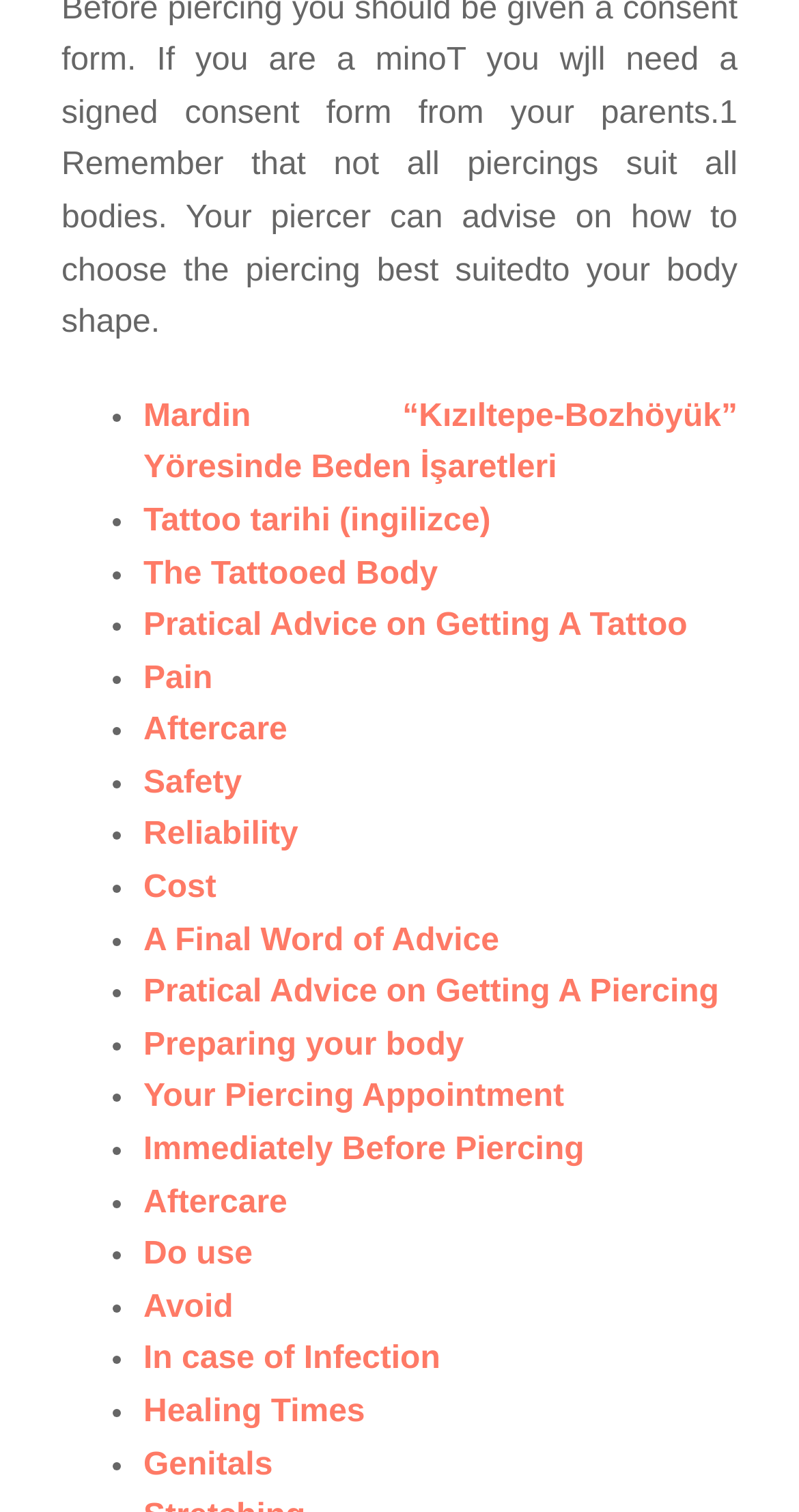Using the provided element description, identify the bounding box coordinates as (top-left x, top-left y, bottom-right x, bottom-right y). Ensure all values are between 0 and 1. Description: Cost

[0.179, 0.576, 0.271, 0.599]